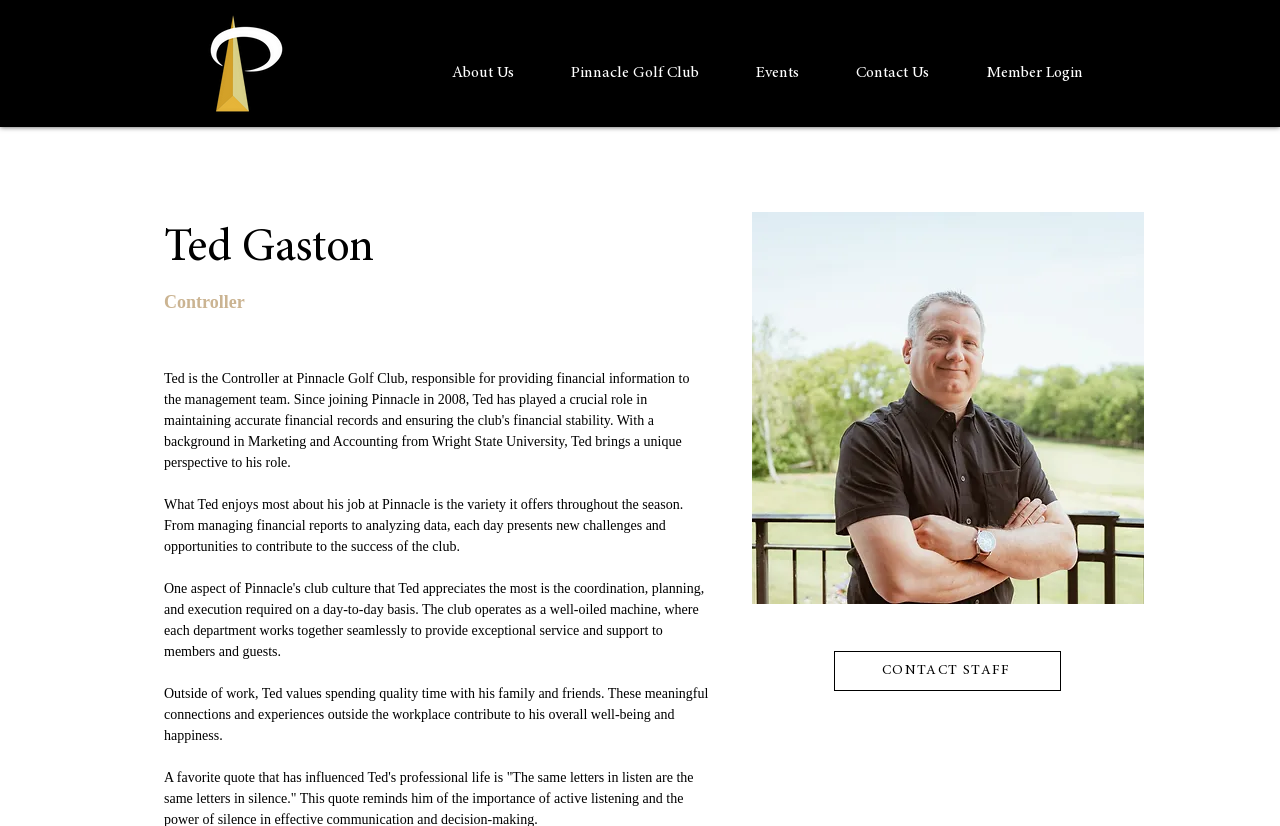Respond to the following query with just one word or a short phrase: 
What is the name of the golf club where Ted works?

Pinnacle Golf Club